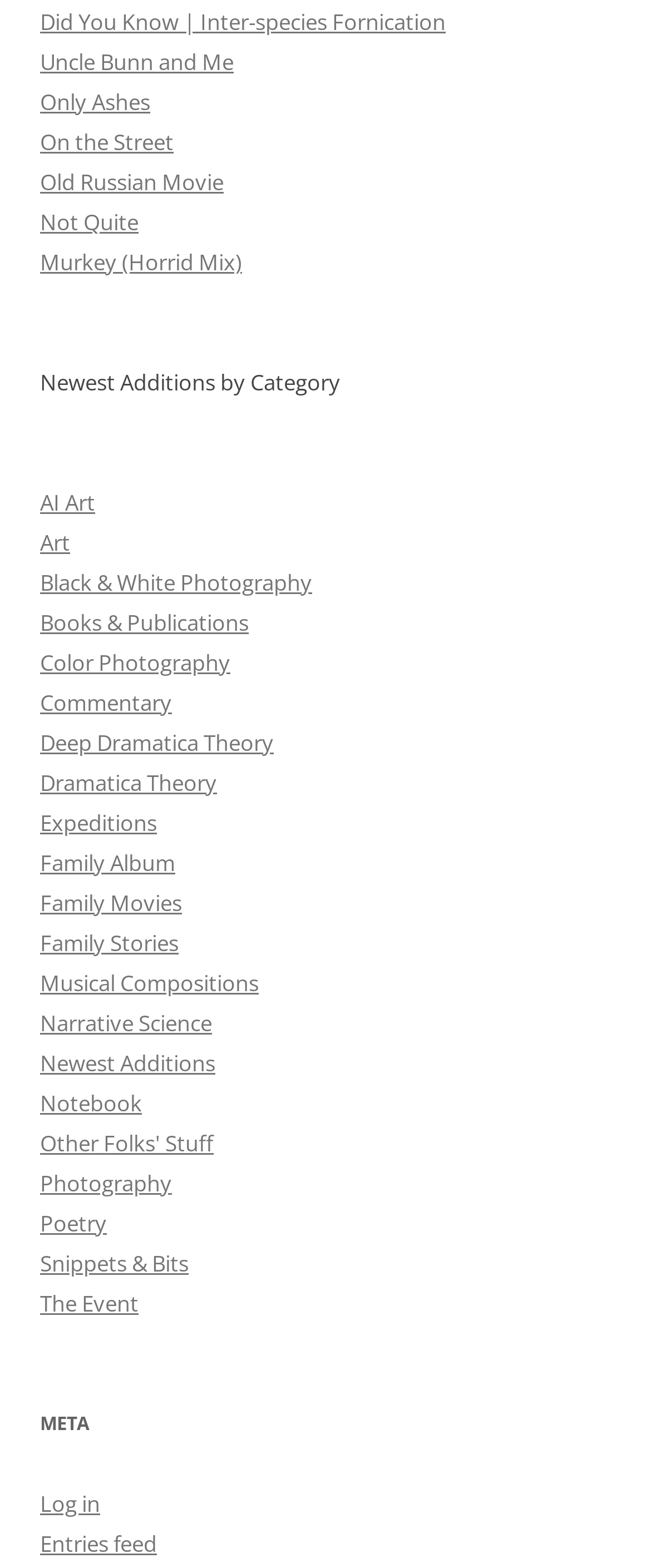How many categories are listed on the webpage?
From the details in the image, provide a complete and detailed answer to the question.

I counted the number of links under the 'Newest Additions by Category' heading, and there are 21 categories listed.